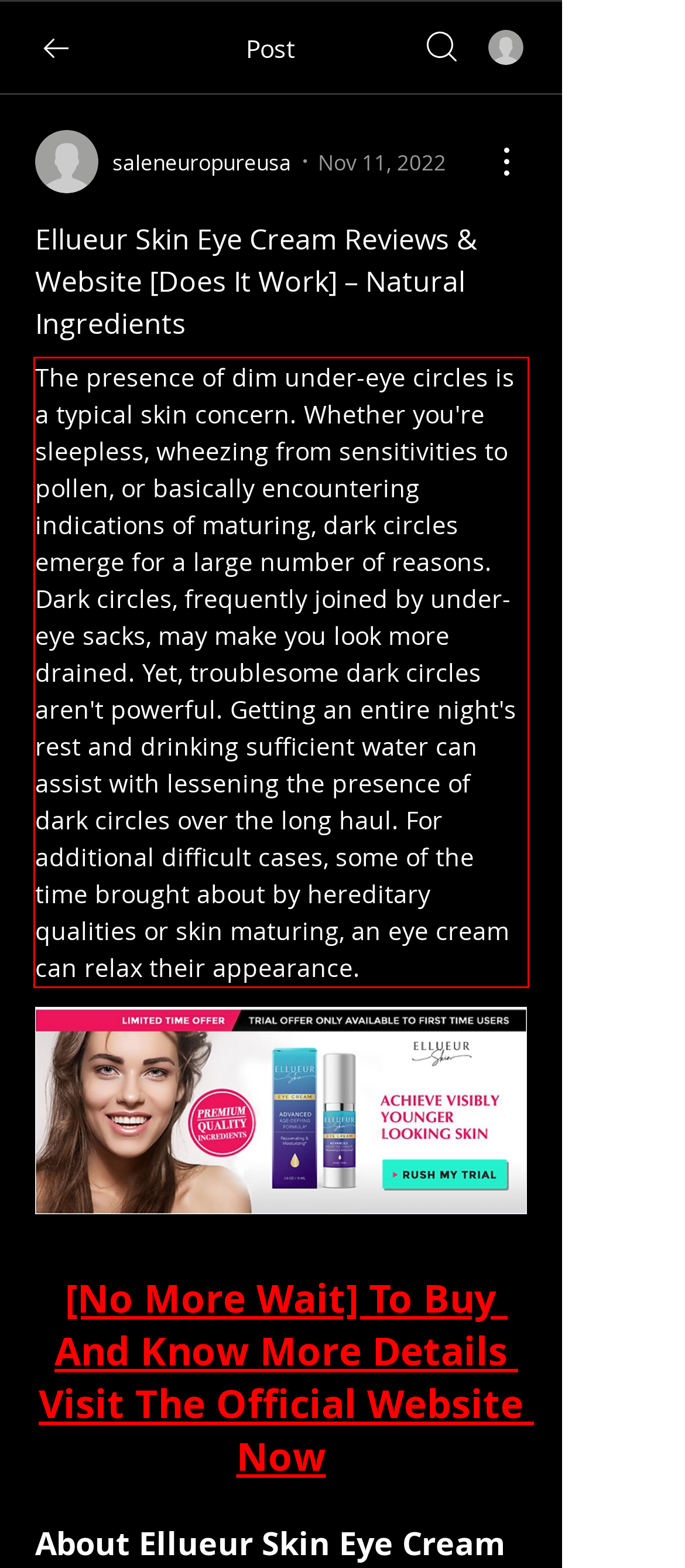Given a screenshot of a webpage containing a red rectangle bounding box, extract and provide the text content found within the red bounding box.

The presence of dim under-eye circles is a typical skin concern. Whether you're sleepless, wheezing from sensitivities to pollen, or basically encountering indications of maturing, dark circles emerge for a large number of reasons. Dark circles, frequently joined by under-eye sacks, may make you look more drained. Yet, troublesome dark circles aren't powerful. Getting an entire night's rest and drinking sufficient water can assist with lessening the presence of dark circles over the long haul. For additional difficult cases, some of the time brought about by hereditary qualities or skin maturing, an eye cream can relax their appearance.